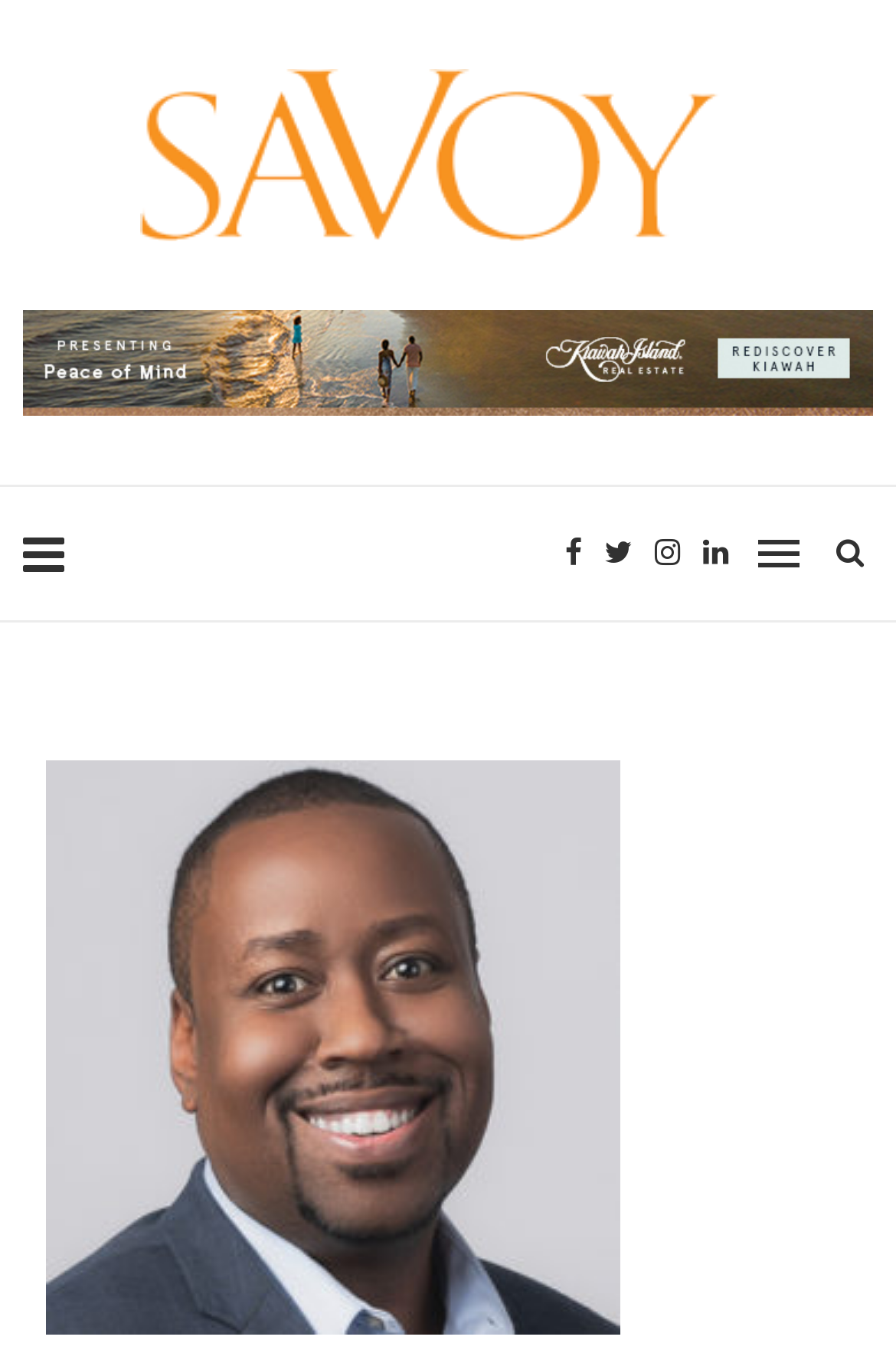Please provide a brief answer to the question using only one word or phrase: 
How many social media links are present?

5